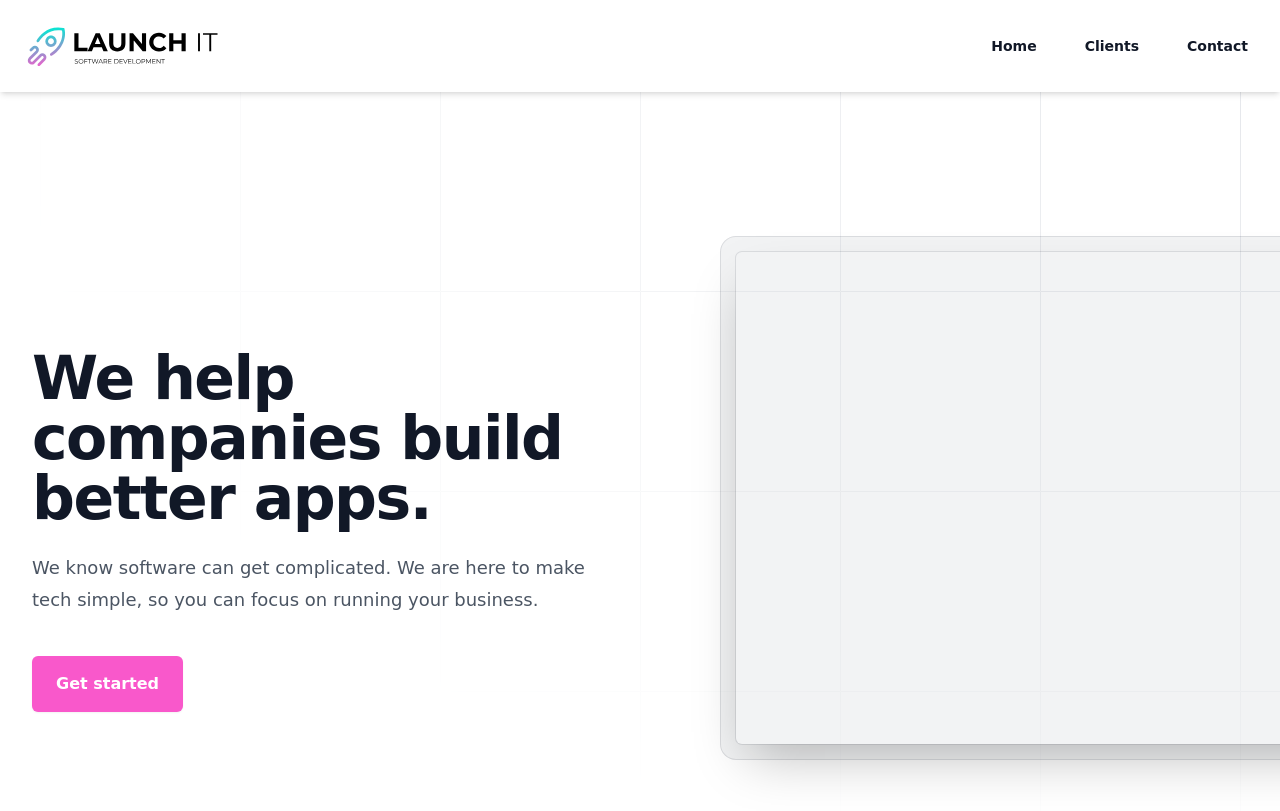Identify the text that serves as the heading for the webpage and generate it.

We help companies build better apps.